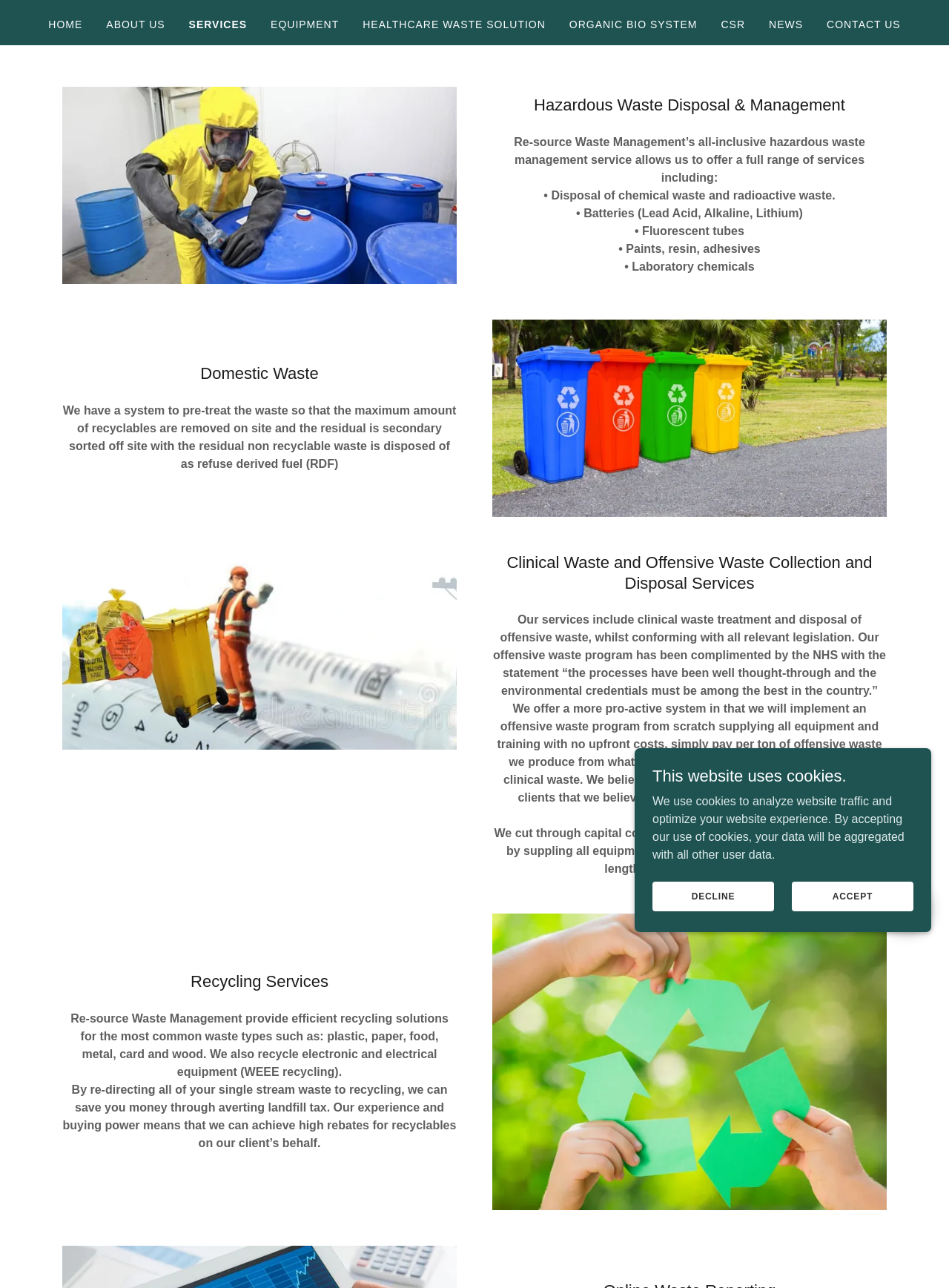Using the details from the image, please elaborate on the following question: What type of waste does the company dispose of?

Based on the webpage, the company provides hazardous waste disposal and management services, which includes disposal of chemical waste, radioactive waste, batteries, fluorescent tubes, paints, resin, adhesives, and laboratory chemicals.